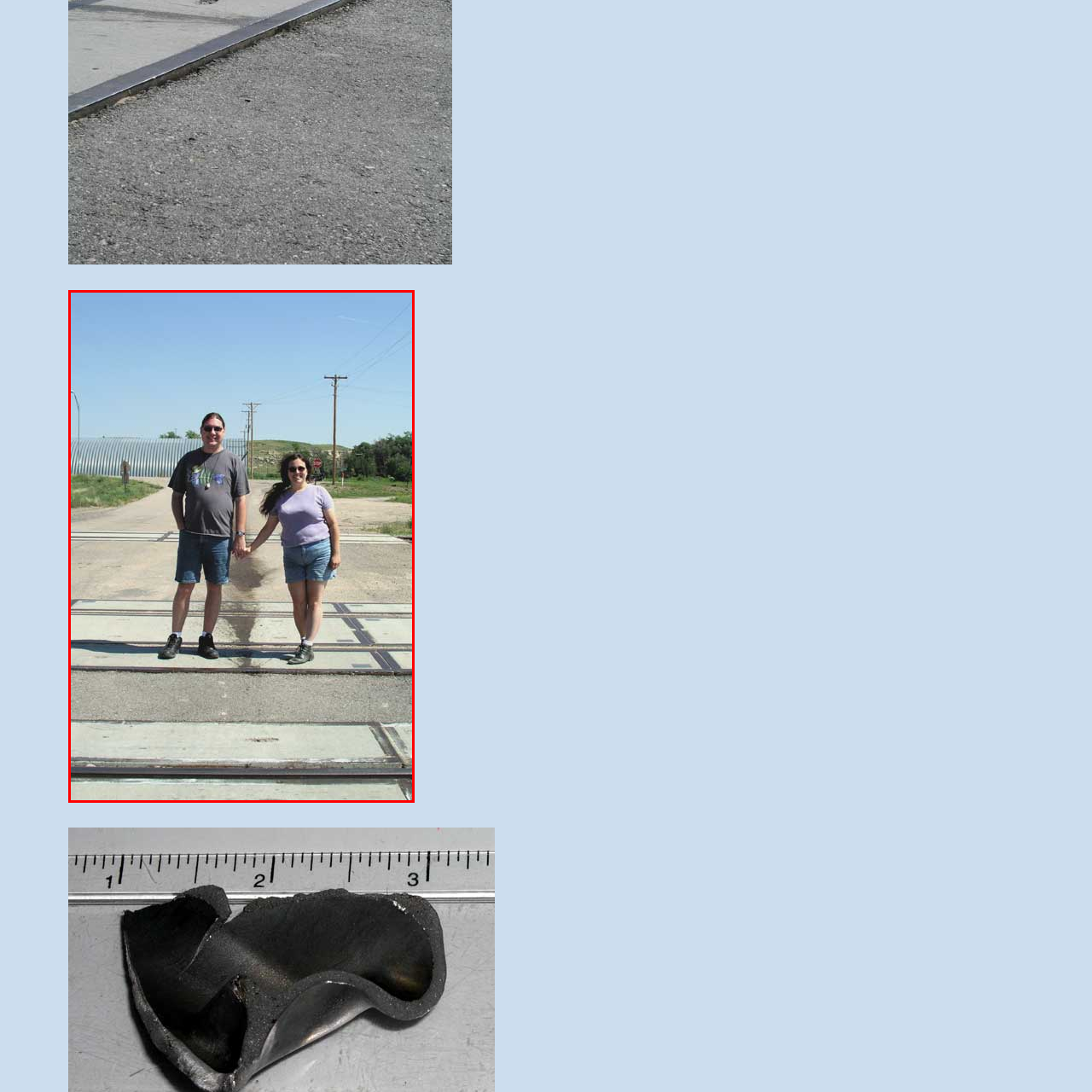Explain in detail what is depicted in the image within the red-bordered box.

In this image, a couple stands together on a set of railway tracks, highlighting a moment of connection and joy. The man on the left, wearing a gray t-shirt and denim shorts, smiles broadly while holding hands with the woman beside him. She wears a lavender t-shirt and denim shorts, her long hair flowing in the breeze. The background features a wide, open landscape with green grass and distant hills, suggesting a relaxed rural atmosphere. Utility poles line the road, further emphasizing the setting. The sun shines brightly, creating a cheerful and vibrant scene, perfect for capturing a carefree moment shared between two people.